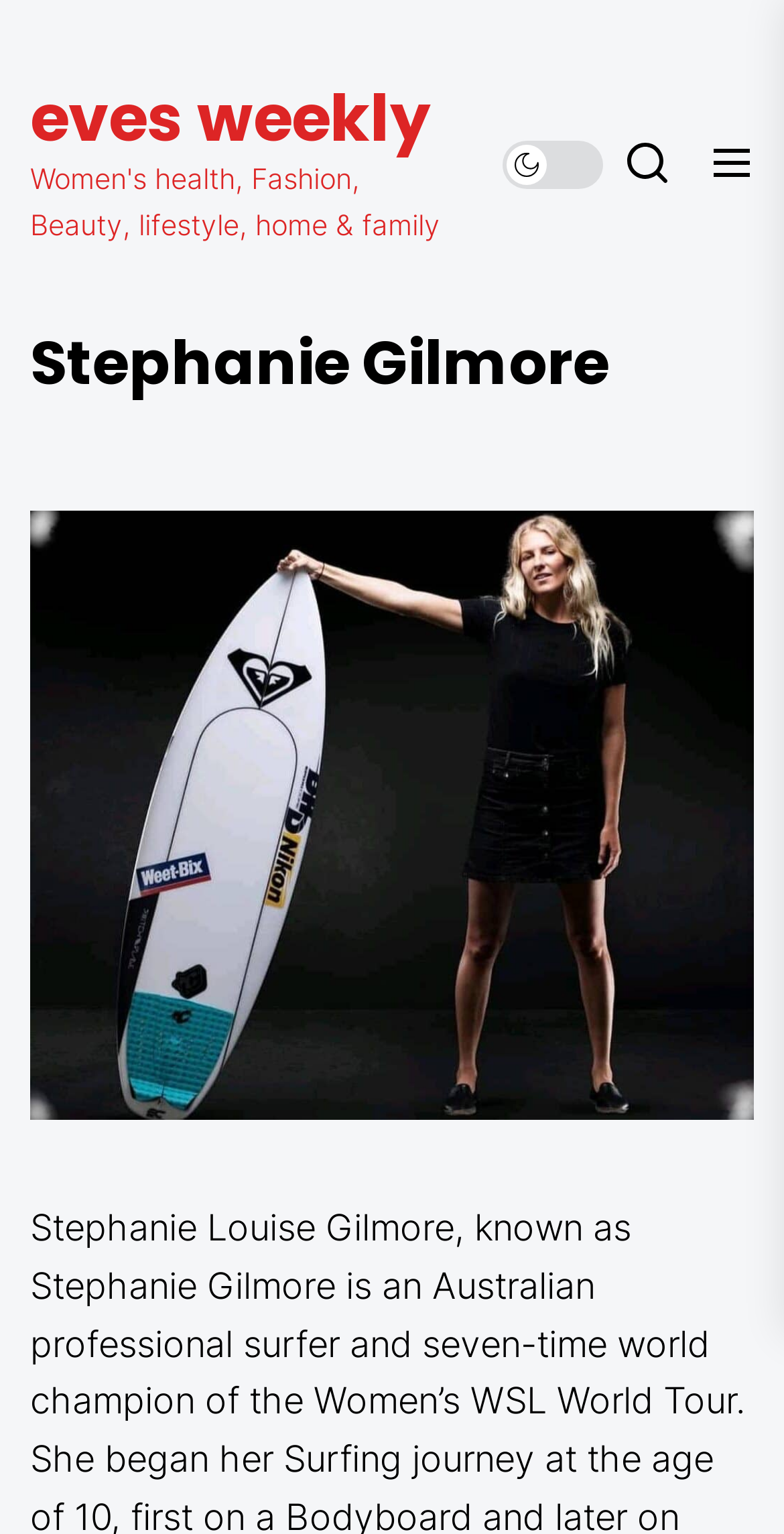Please give a concise answer to this question using a single word or phrase: 
Is there a link to a website on the top left?

Yes